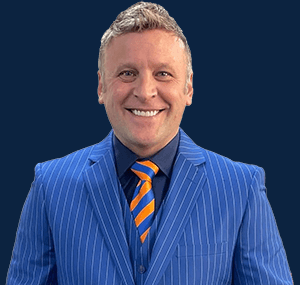Create an extensive caption that includes all significant details of the image.

The image features Seth Harp, a charismatic sports commentator known for his engaging personality. He is dressed in a striking blue pinstripe suit that adds a dash of flair to his appearance, complementing his vibrant orange tie. The background is a deep blue, enhancing his visibility and creating a cohesive look. Harp is often seen hosting discussions on sports topics, bringing wit and insight, which resonates with fans and viewers alike. This image captures his confident demeanor, reflecting his role in the sports commentary domain.